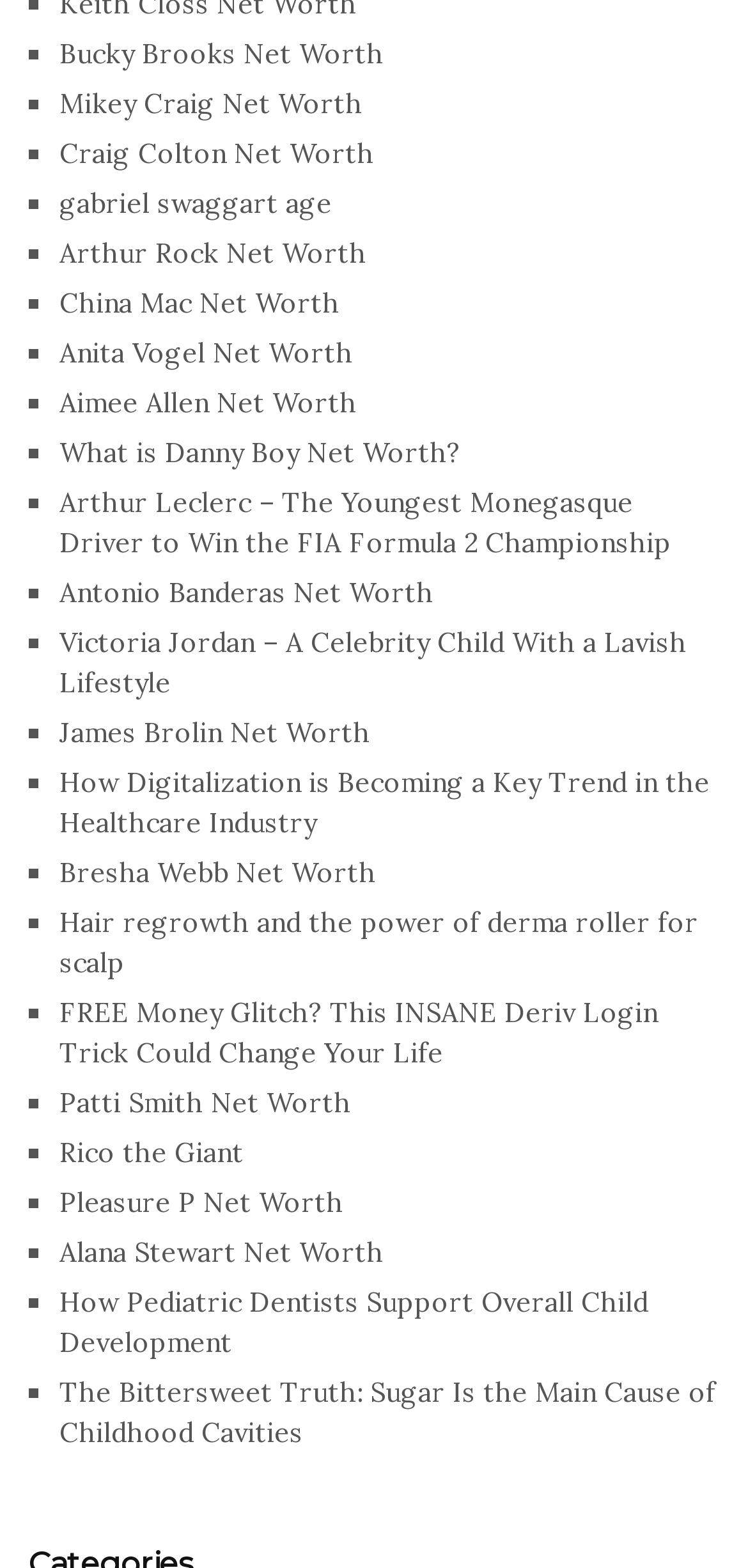Locate the bounding box coordinates of the clickable region to complete the following instruction: "Learn about How Pediatric Dentists Support Overall Child Development."

[0.079, 0.82, 0.867, 0.868]